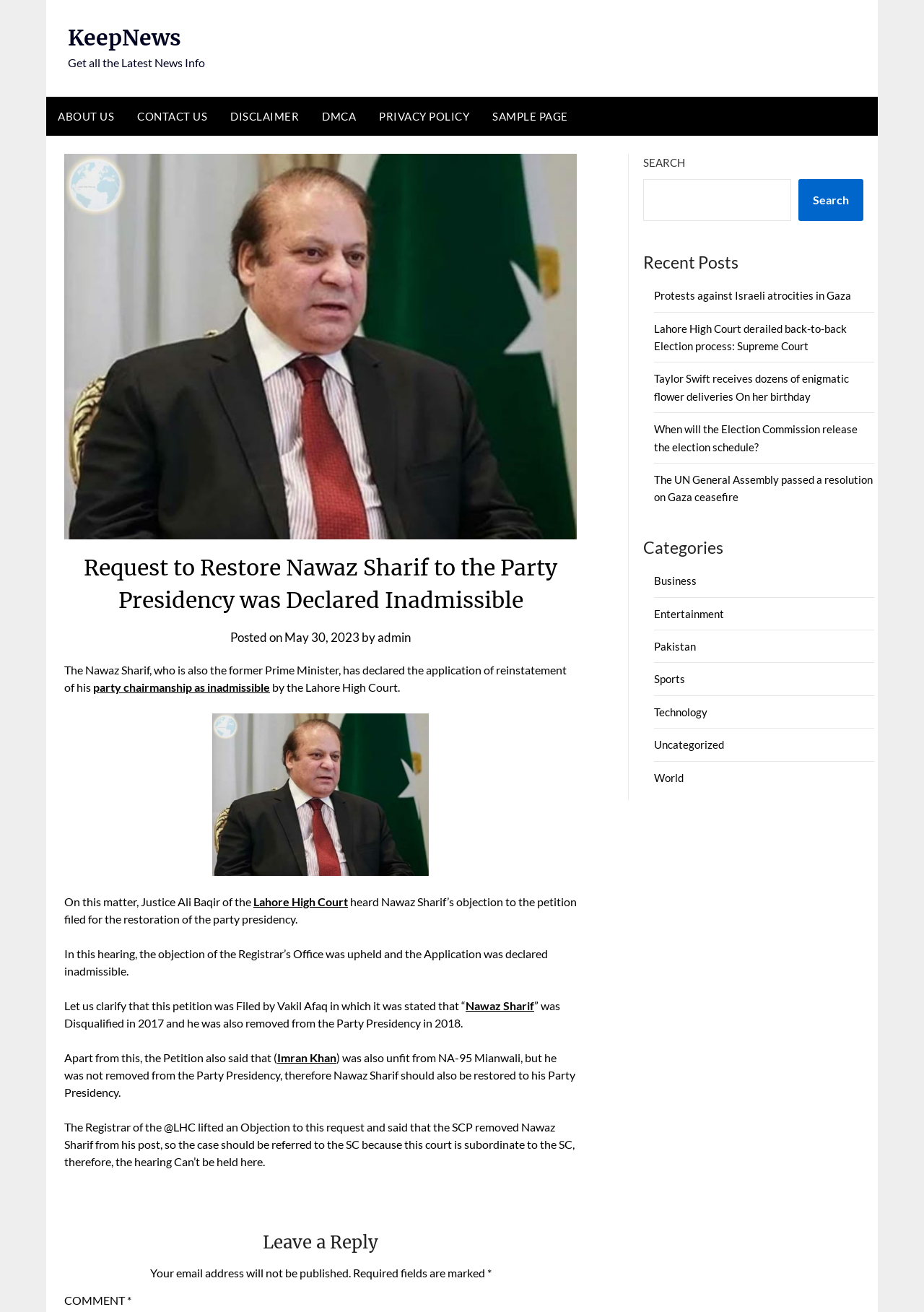What is the purpose of the 'Leave a Reply' section?
Examine the screenshot and reply with a single word or phrase.

To comment on the article